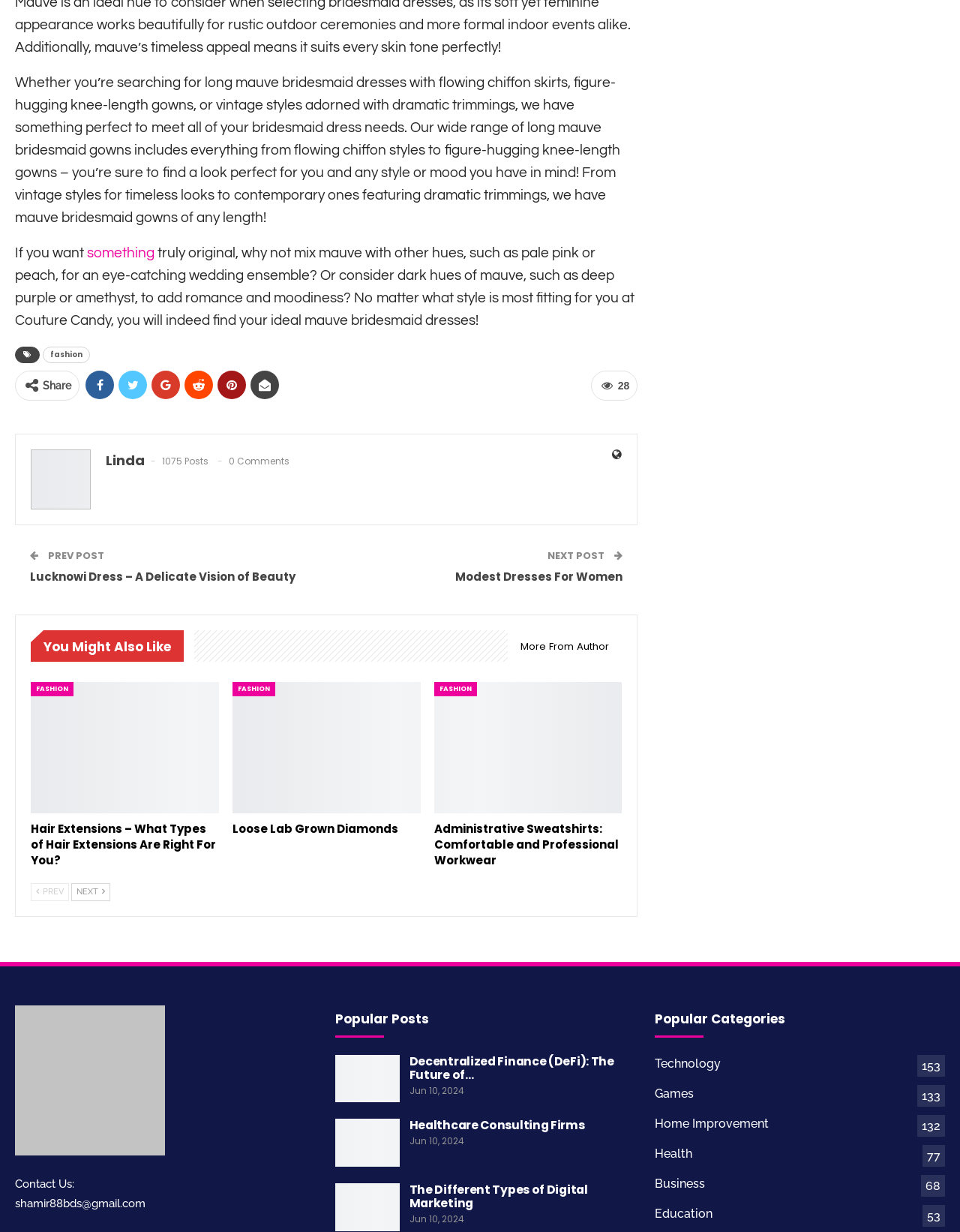Please locate the bounding box coordinates for the element that should be clicked to achieve the following instruction: "Read about modest dresses for women". Ensure the coordinates are given as four float numbers between 0 and 1, i.e., [left, top, right, bottom].

[0.475, 0.462, 0.649, 0.475]